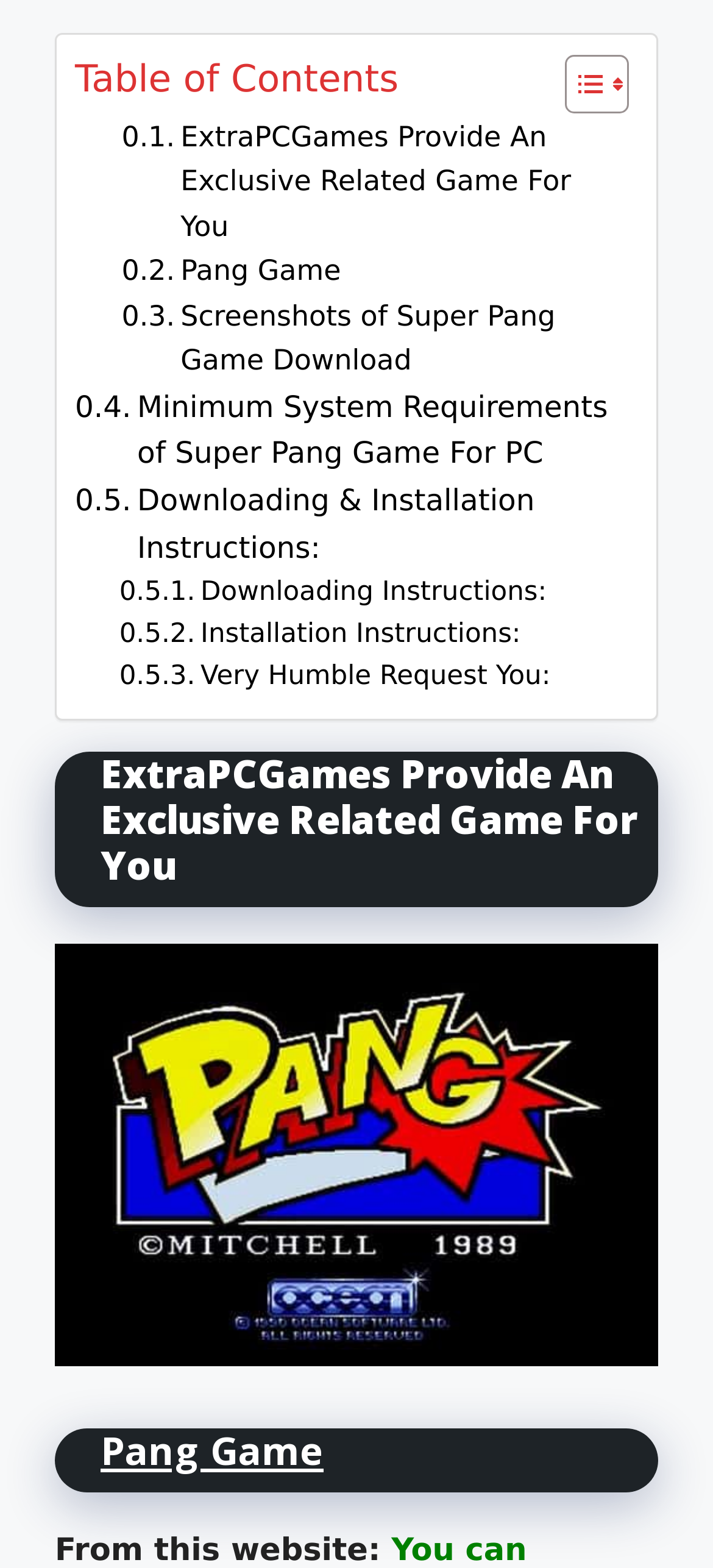Using the elements shown in the image, answer the question comprehensively: Is there a table of contents on this webpage?

There is a table of contents on this webpage, which is indicated by the 'Table of Contents' static text and the 'Toggle Table of Content' link, suggesting that the webpage has a structured content organization.